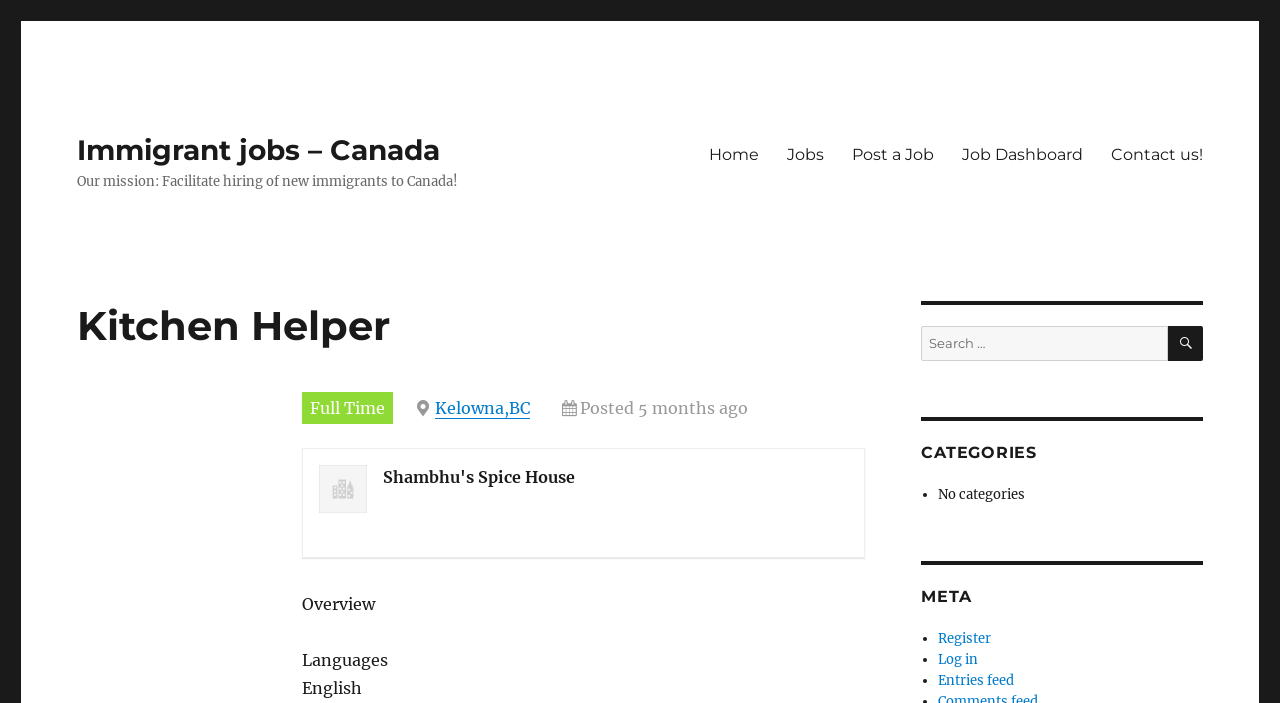From the screenshot, find the bounding box of the UI element matching this description: "Immigrant jobs – Canada". Supply the bounding box coordinates in the form [left, top, right, bottom], each a float between 0 and 1.

[0.06, 0.189, 0.344, 0.238]